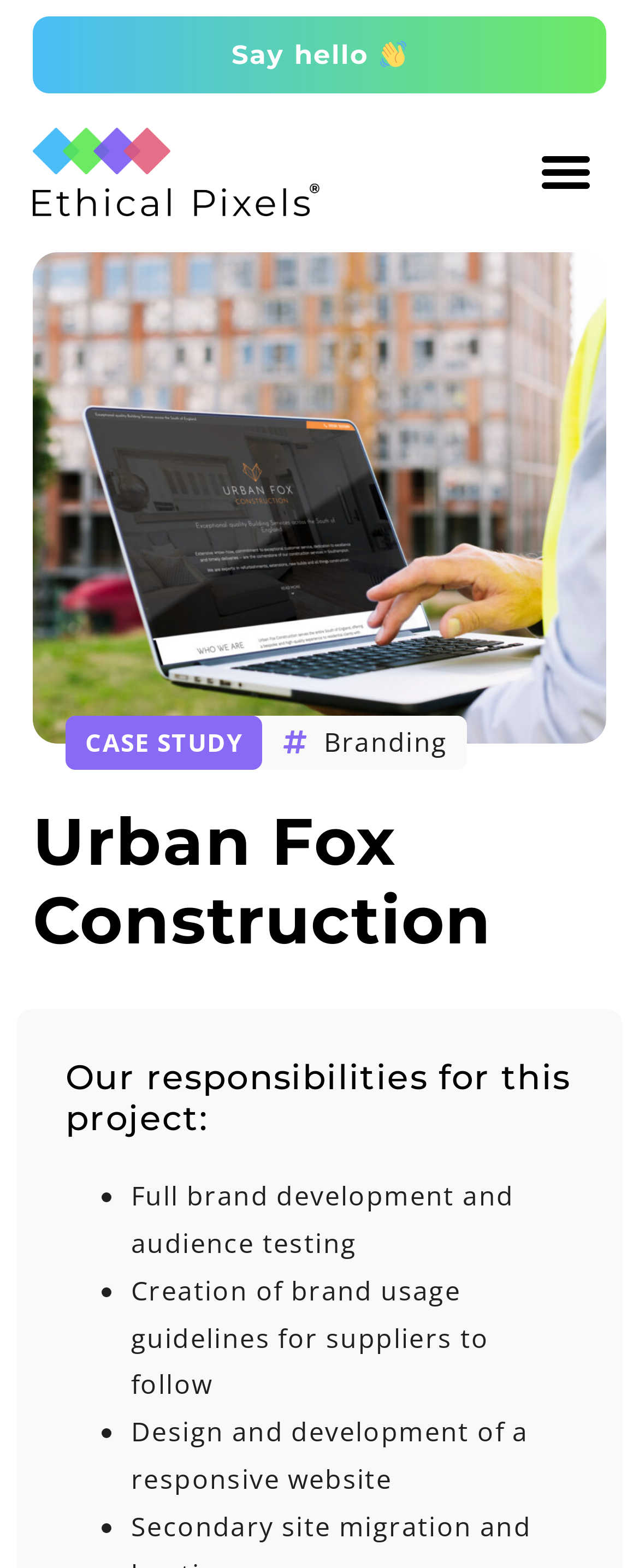Using the webpage screenshot, find the UI element described by Say hello. Provide the bounding box coordinates in the format (top-left x, top-left y, bottom-right x, bottom-right y), ensuring all values are floating point numbers between 0 and 1.

[0.363, 0.025, 0.637, 0.045]